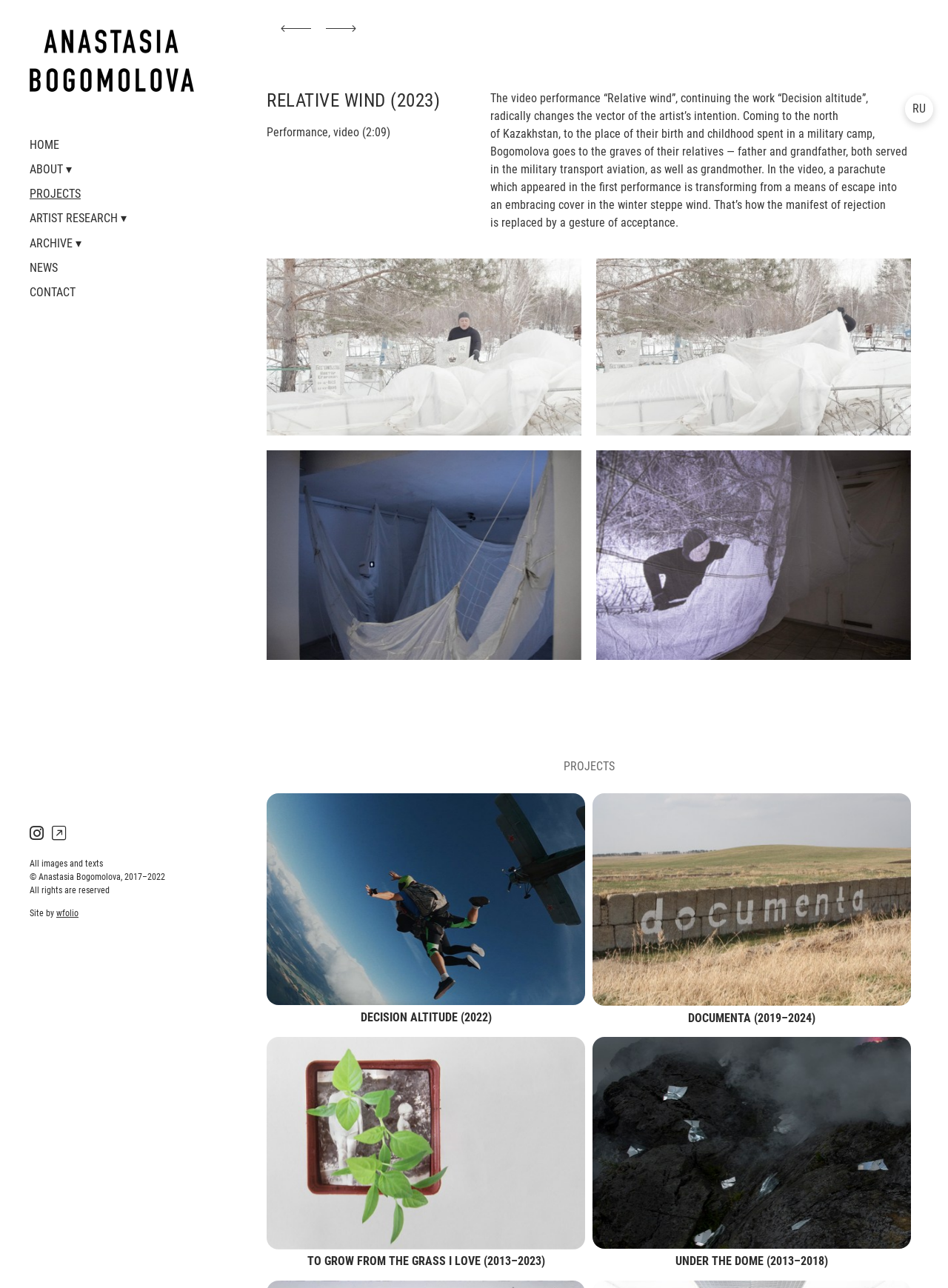What is the format of the video performance?
Please provide a single word or phrase as your answer based on the screenshot.

video (2:09)